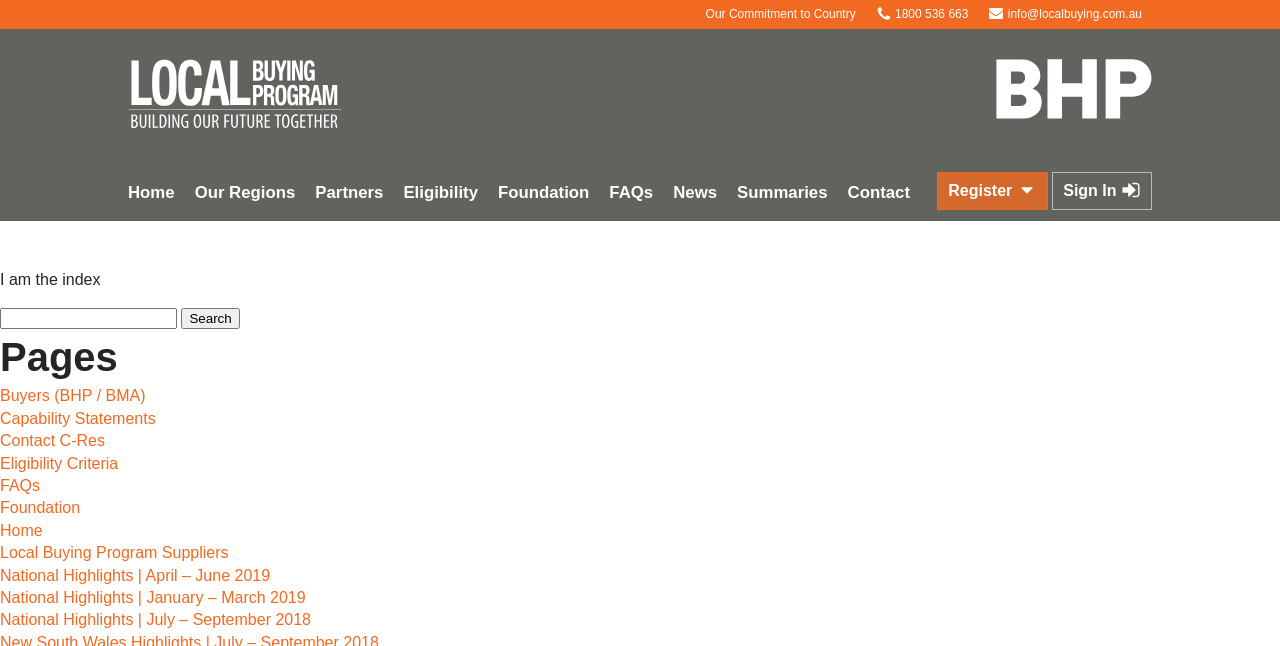What is the logo of the program?
Based on the image, respond with a single word or phrase.

Local Buying Program logo